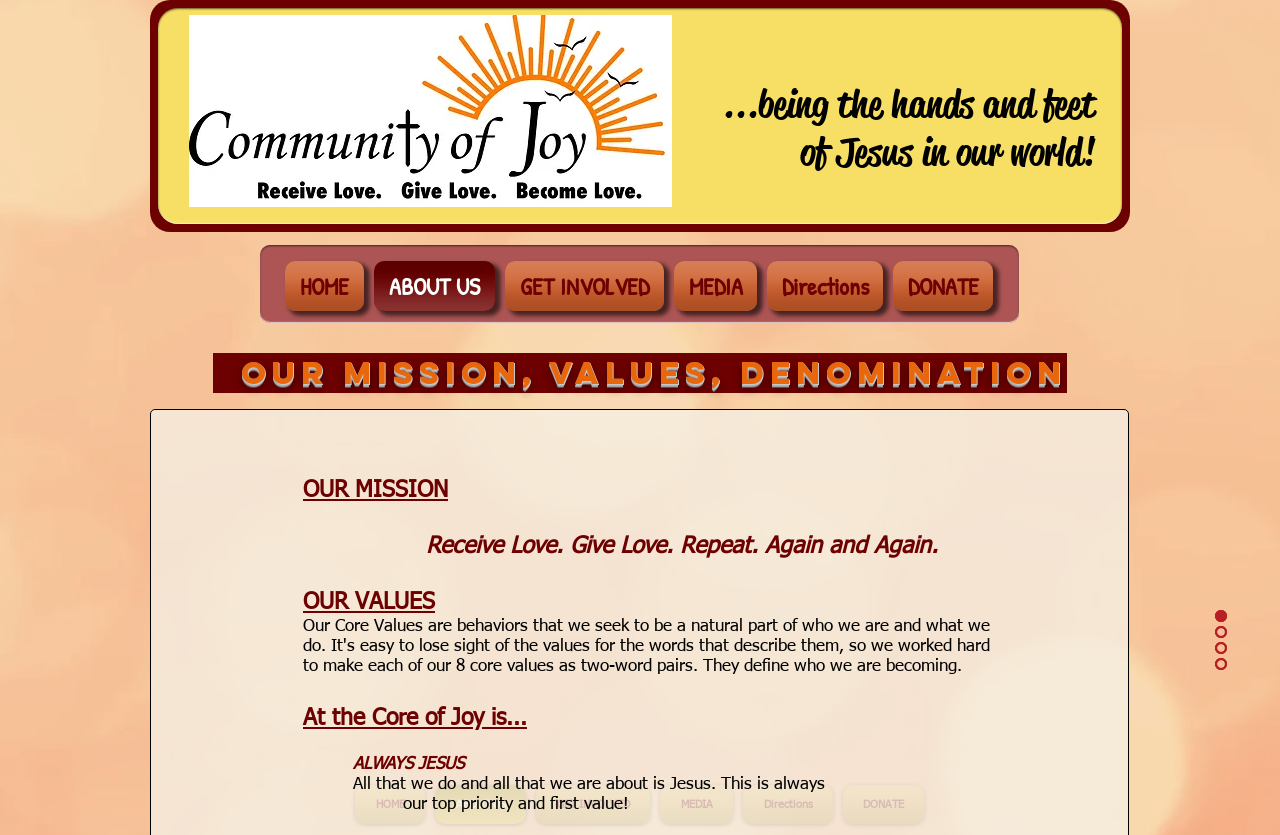How can one get involved with Joyfilled?
Using the image as a reference, give an elaborate response to the question.

From the navigation menu, it can be seen that there is a section called 'GET INVOLVED', which suggests that one can get involved with Joyfilled through this section.